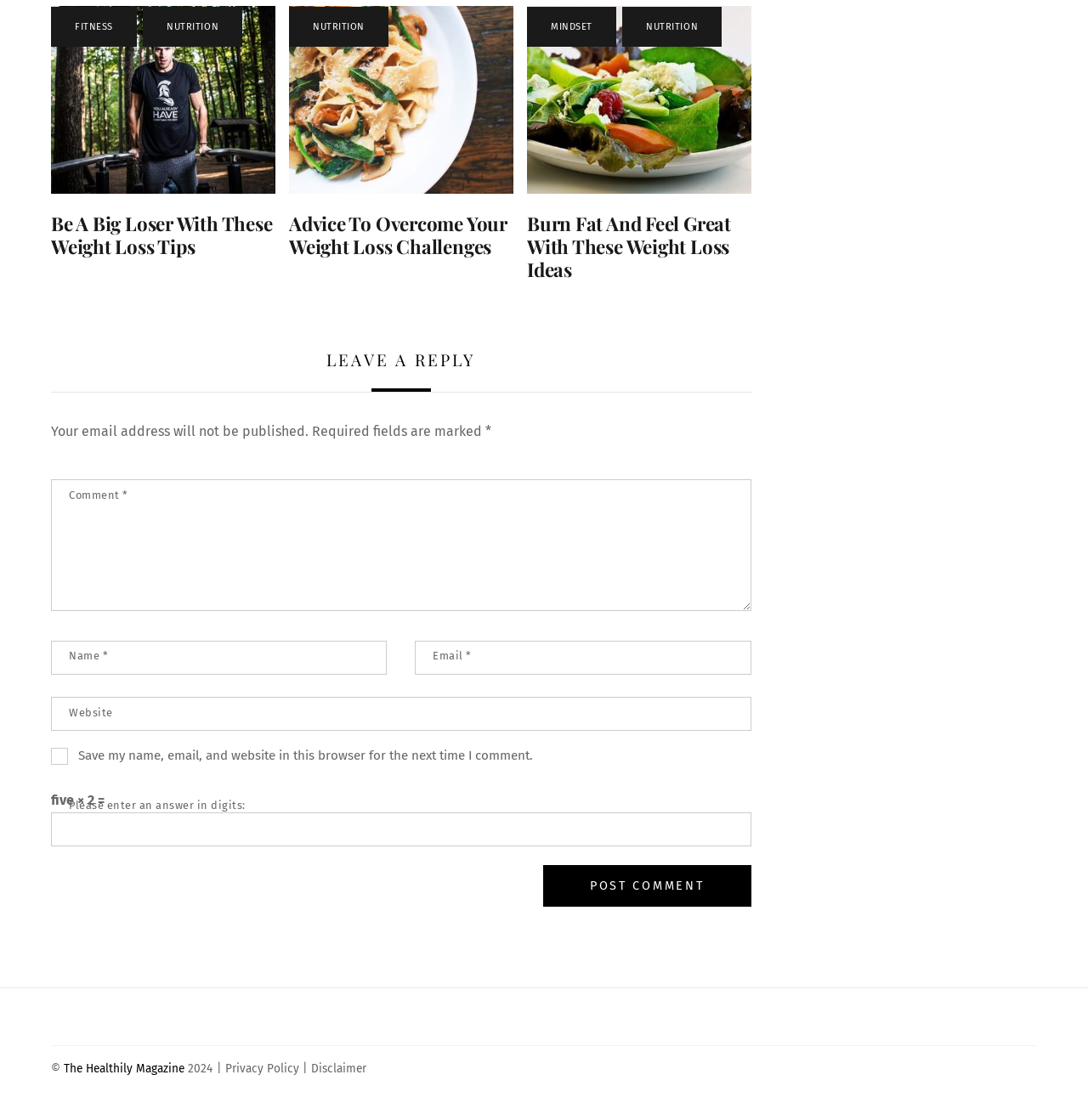Answer in one word or a short phrase: 
What is the name of the magazine or publication?

The Healthily Magazine